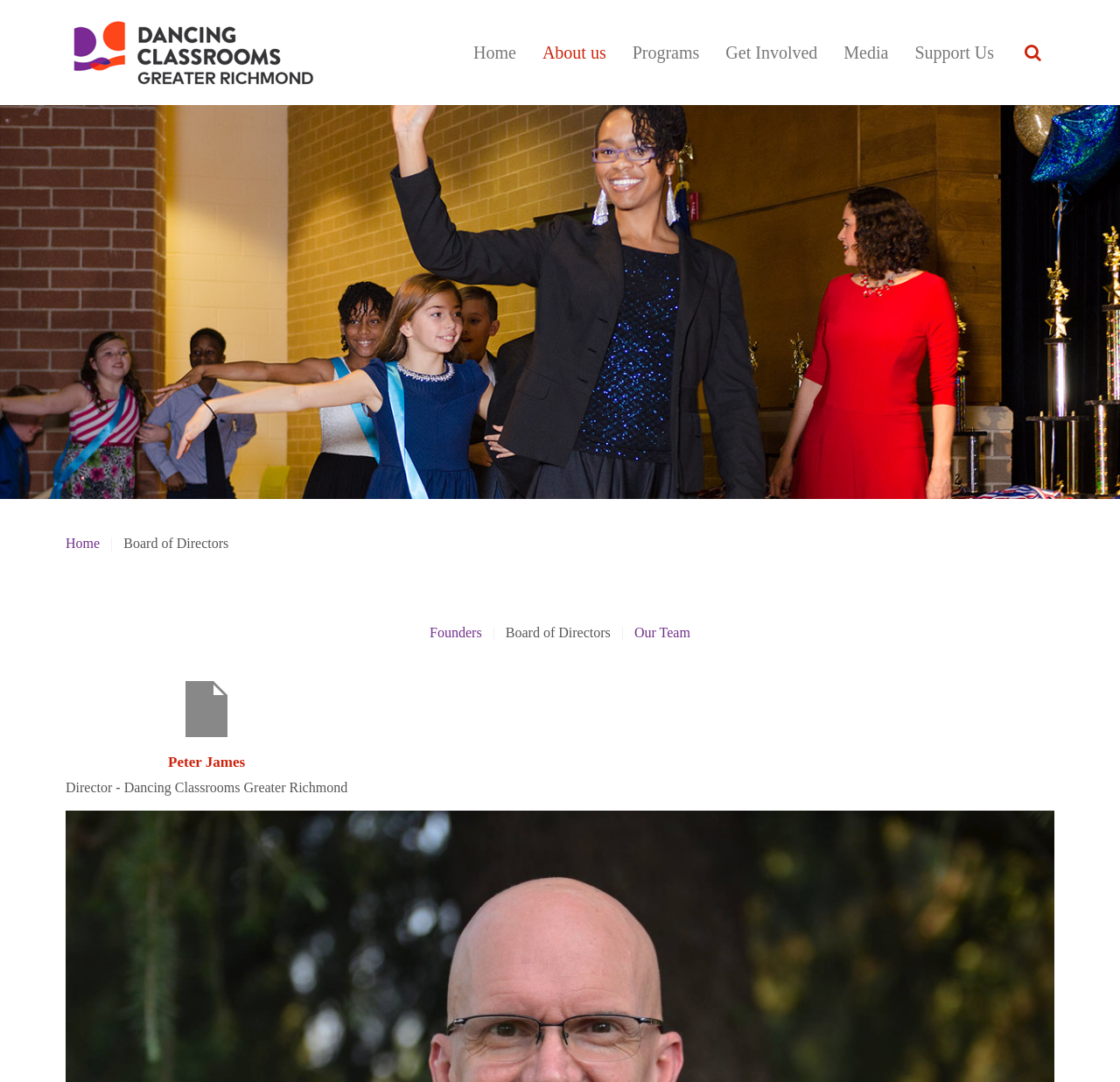How many links are in the top navigation bar?
Provide a detailed answer to the question, using the image to inform your response.

I counted the links in the top navigation bar, which are 'Home', 'About us', 'Programs', 'Get Involved', 'Media', and 'Support Us'. There are 6 links in total.